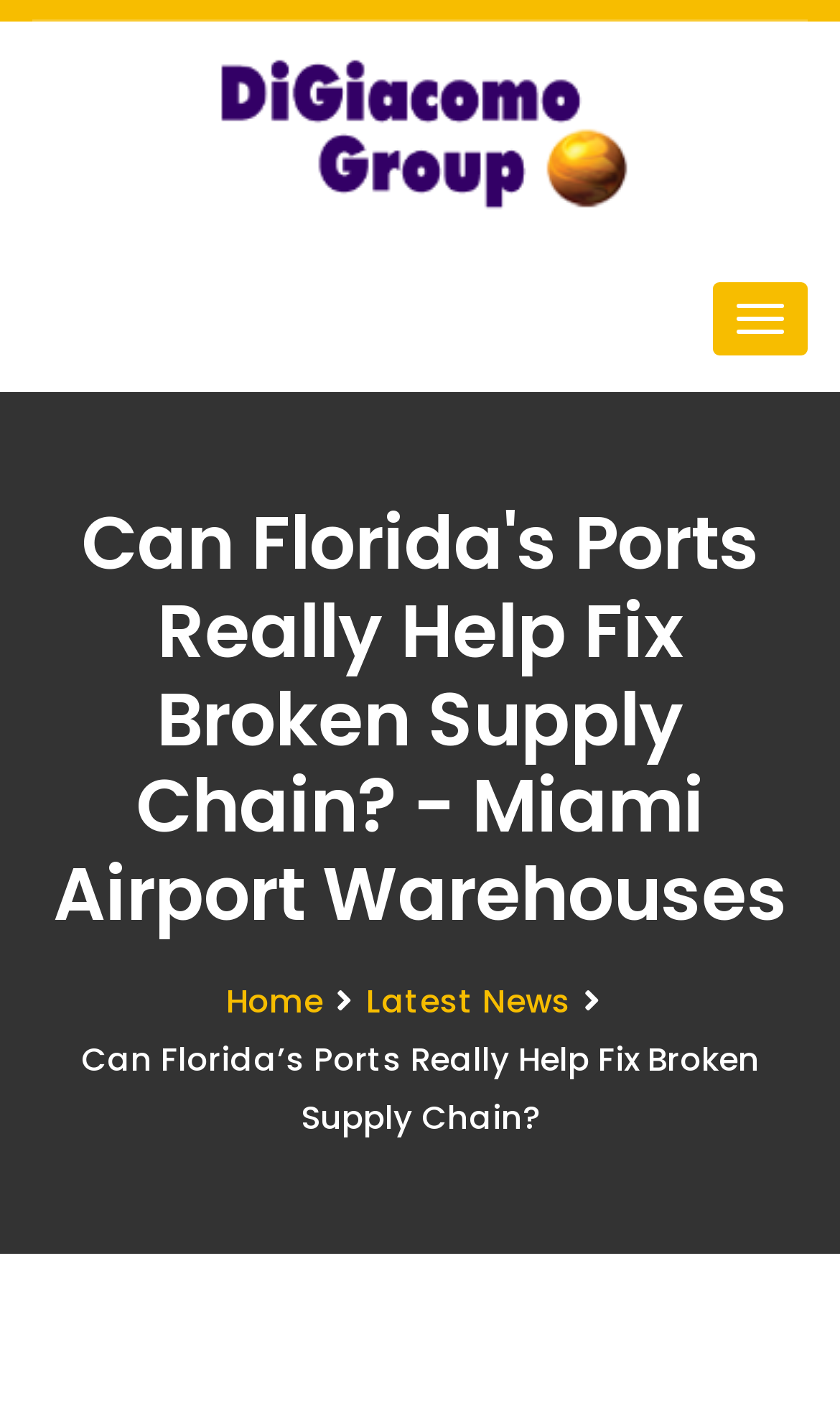What is the topic of the article?
Use the image to answer the question with a single word or phrase.

Supply Chain